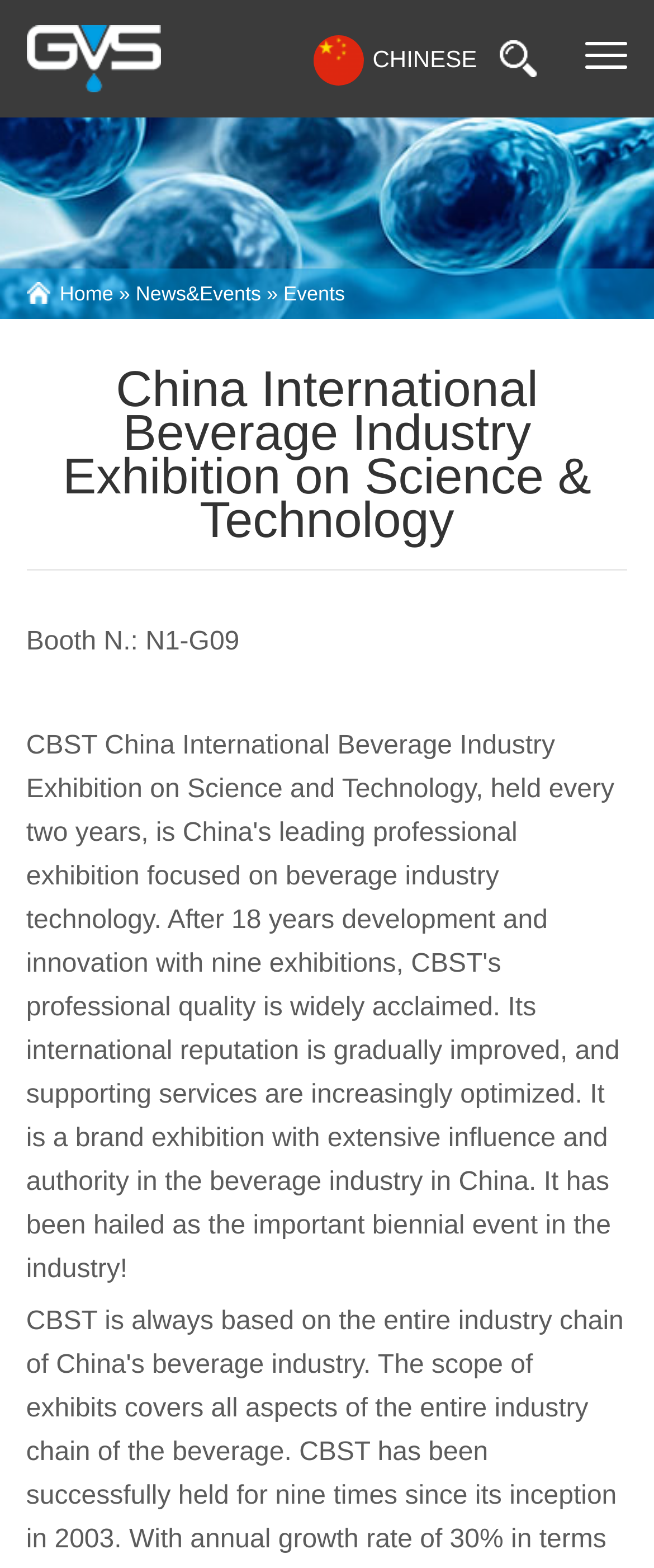Locate the UI element described as follows: "alt="GVS Technology (Suzhou) Co., Ltd"". Return the bounding box coordinates as four float numbers between 0 and 1 in the order [left, top, right, bottom].

[0.04, 0.0, 0.245, 0.075]